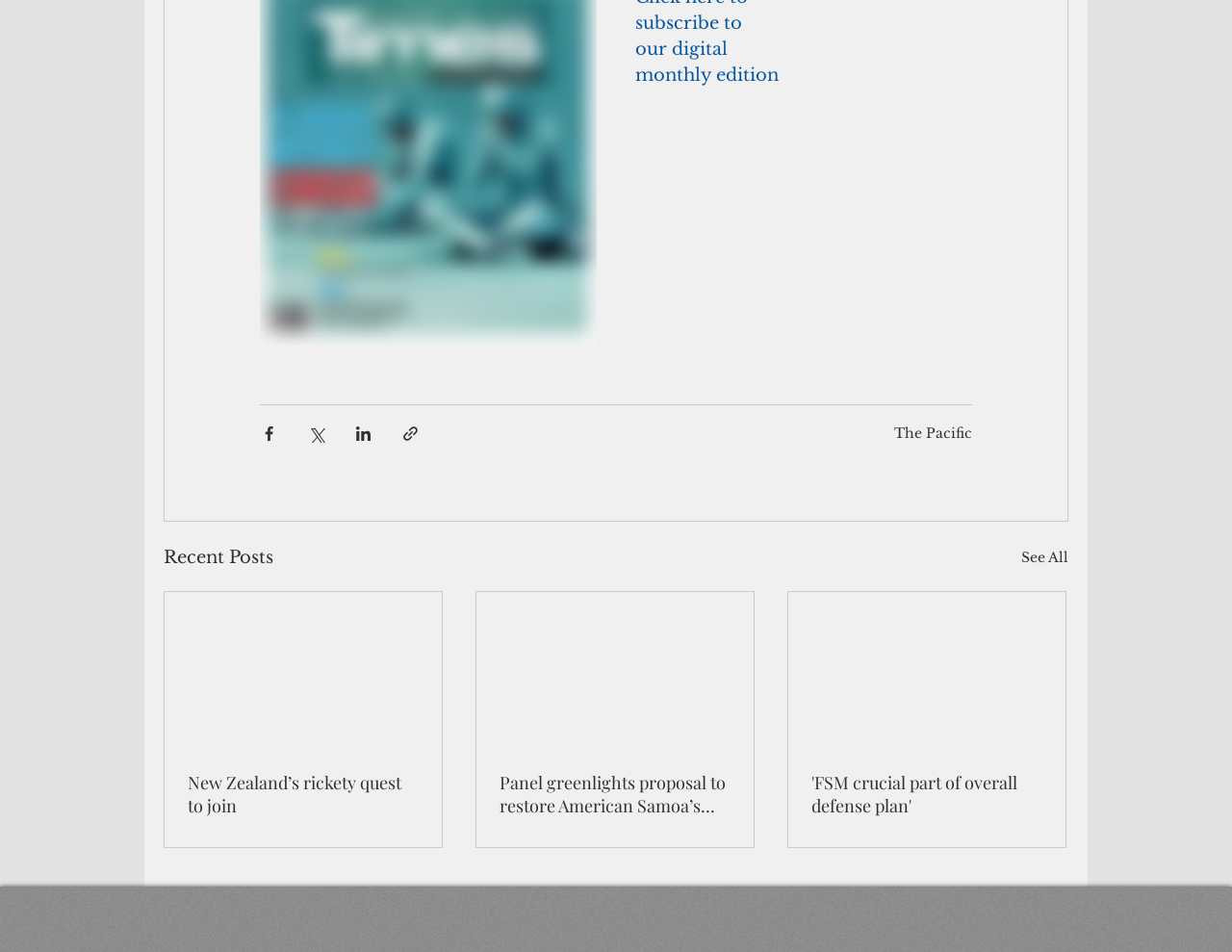Locate the bounding box coordinates of the element that should be clicked to execute the following instruction: "Subscribe to newsletter".

[0.516, 0.013, 0.606, 0.035]